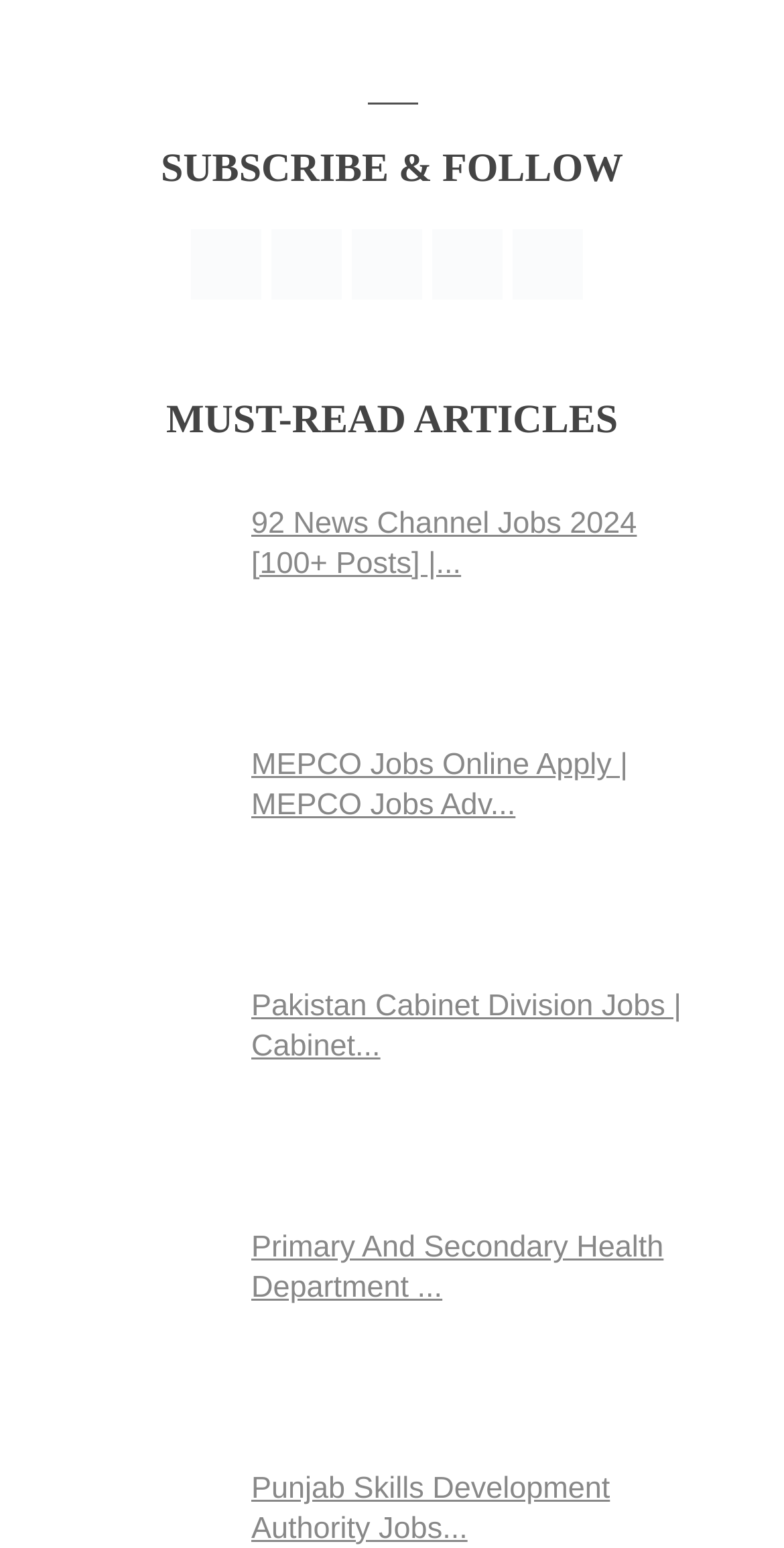Determine the bounding box for the UI element that matches this description: "Diva Eris".

None